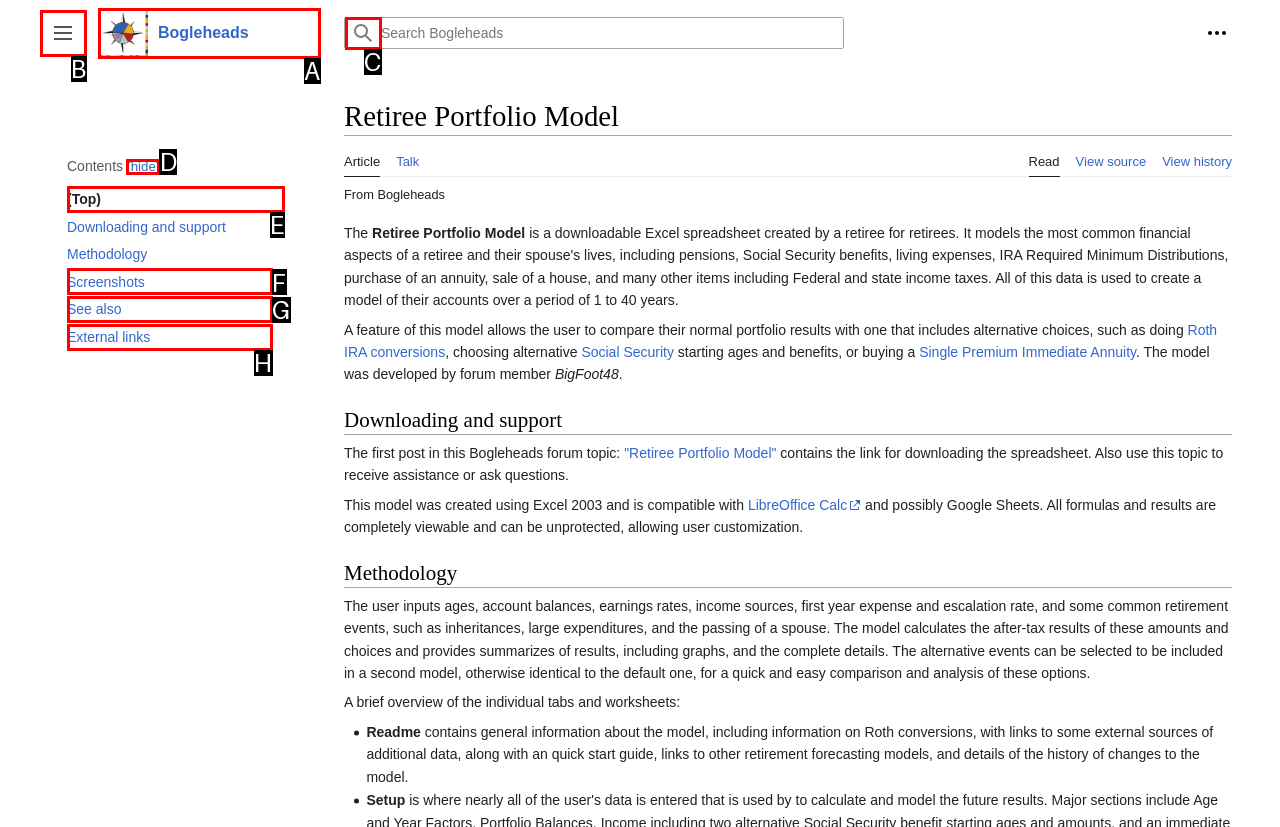Identify which option matches the following description: 5External links
Answer by giving the letter of the correct option directly.

H